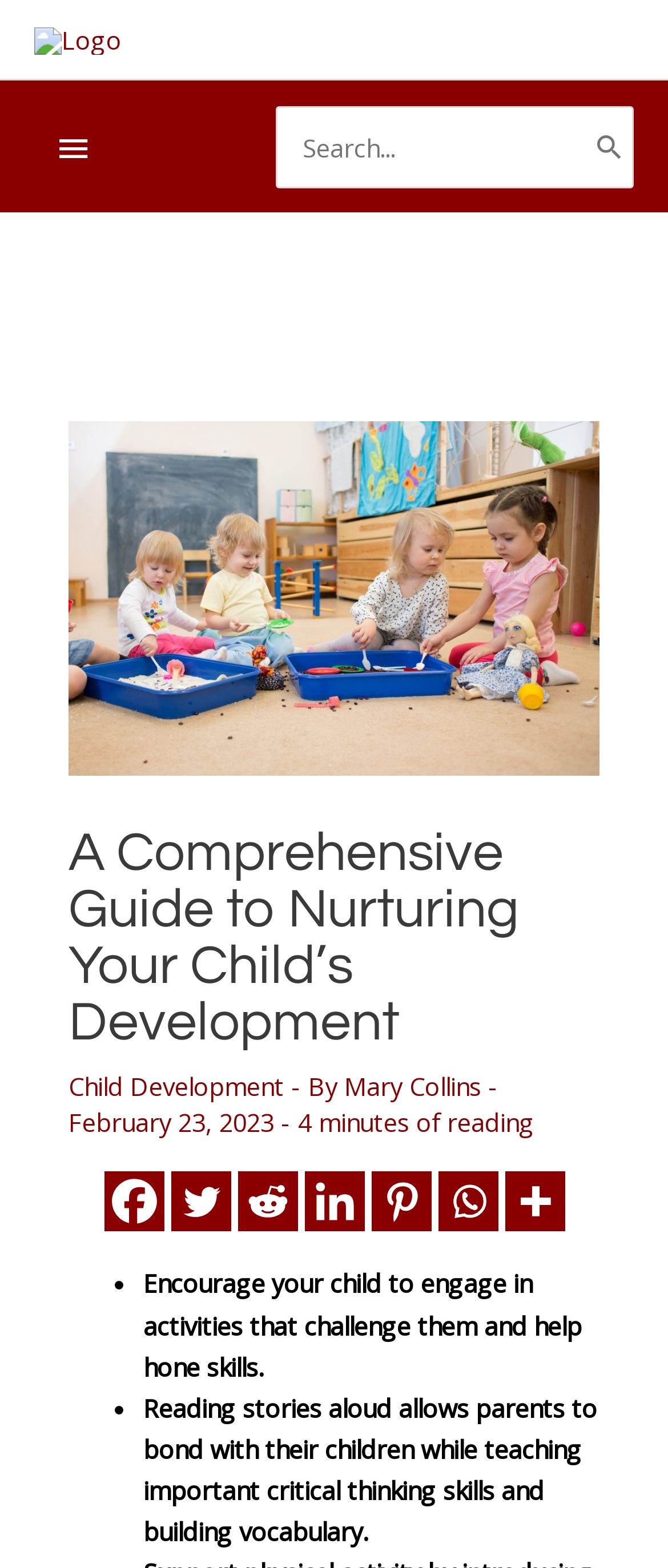Answer with a single word or phrase: 
What is the purpose of reading stories aloud?

Teaching critical thinking skills